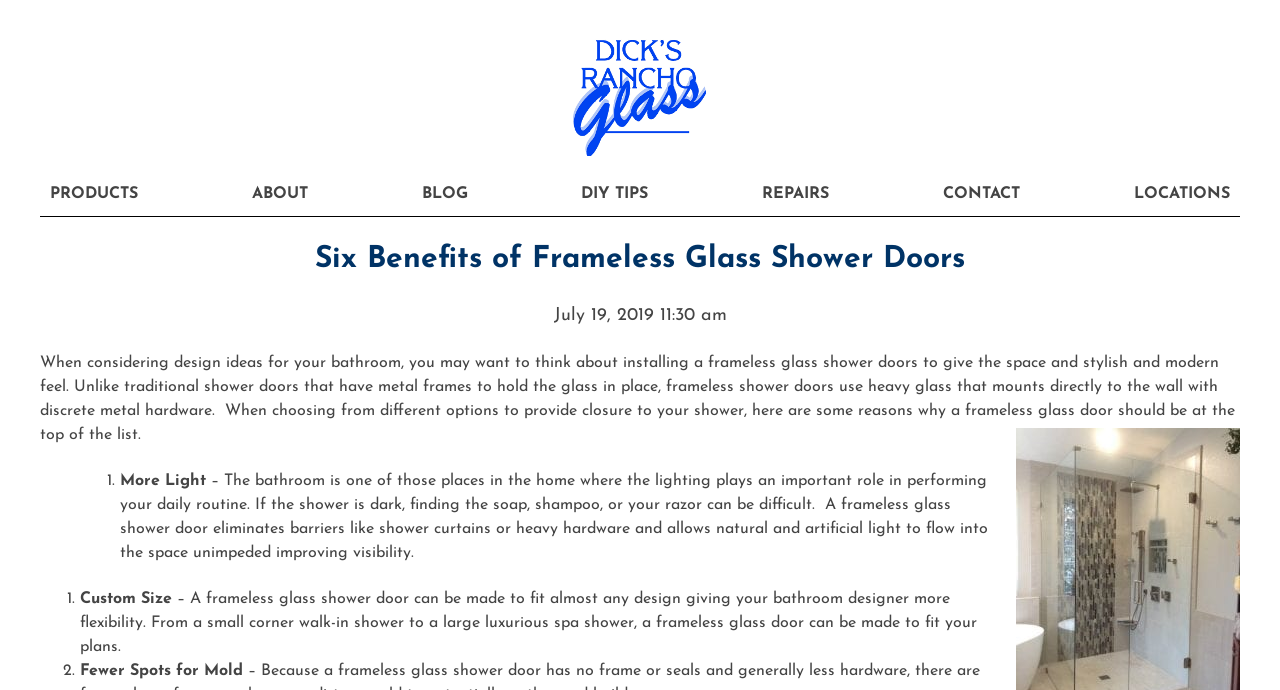What is the first benefit of frameless glass shower doors?
Please provide a comprehensive answer based on the visual information in the image.

The first benefit of frameless glass shower doors is mentioned in the article as 'More Light', which allows natural and artificial light to flow into the space unimpeded, improving visibility.